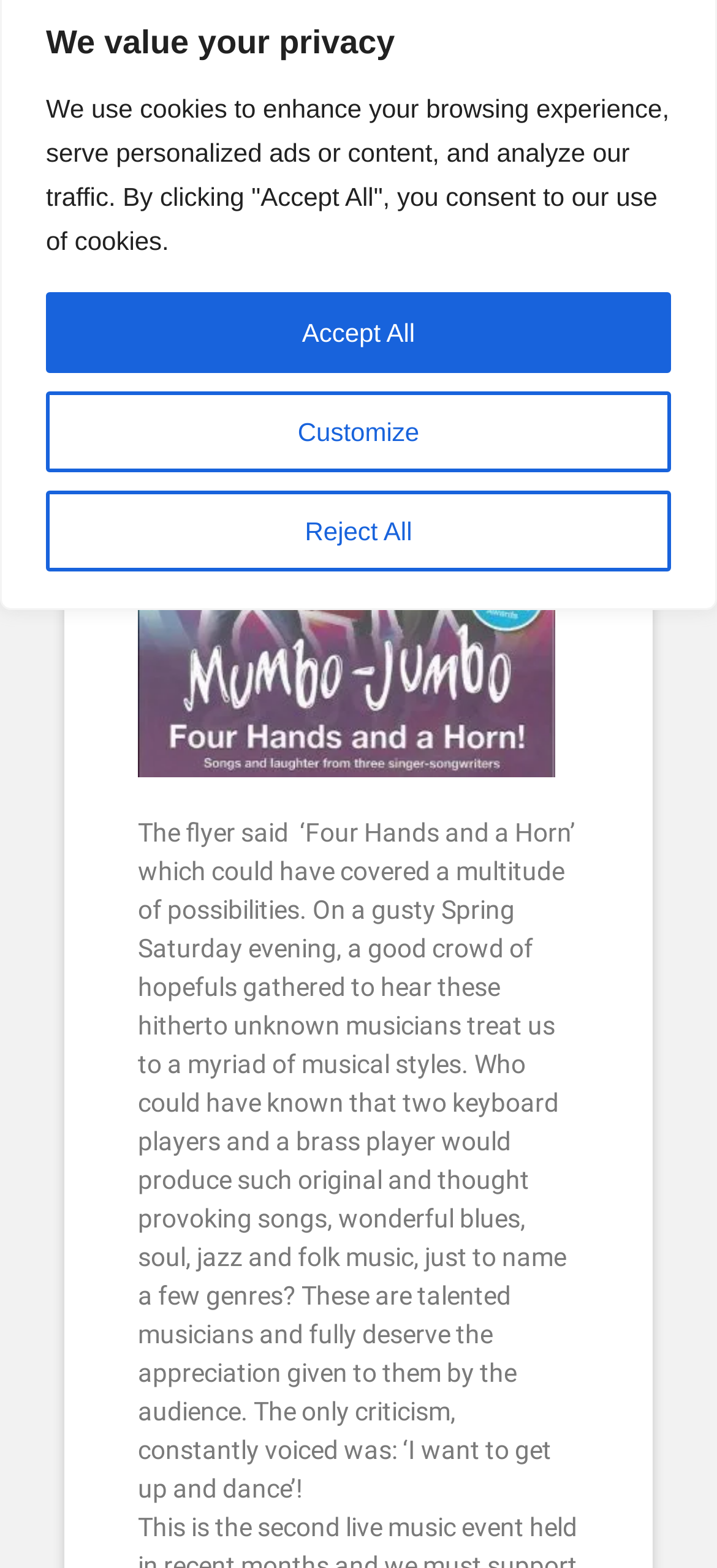Find the bounding box coordinates for the HTML element described in this sentence: "Customize". Provide the coordinates as four float numbers between 0 and 1, in the format [left, top, right, bottom].

[0.064, 0.25, 0.936, 0.301]